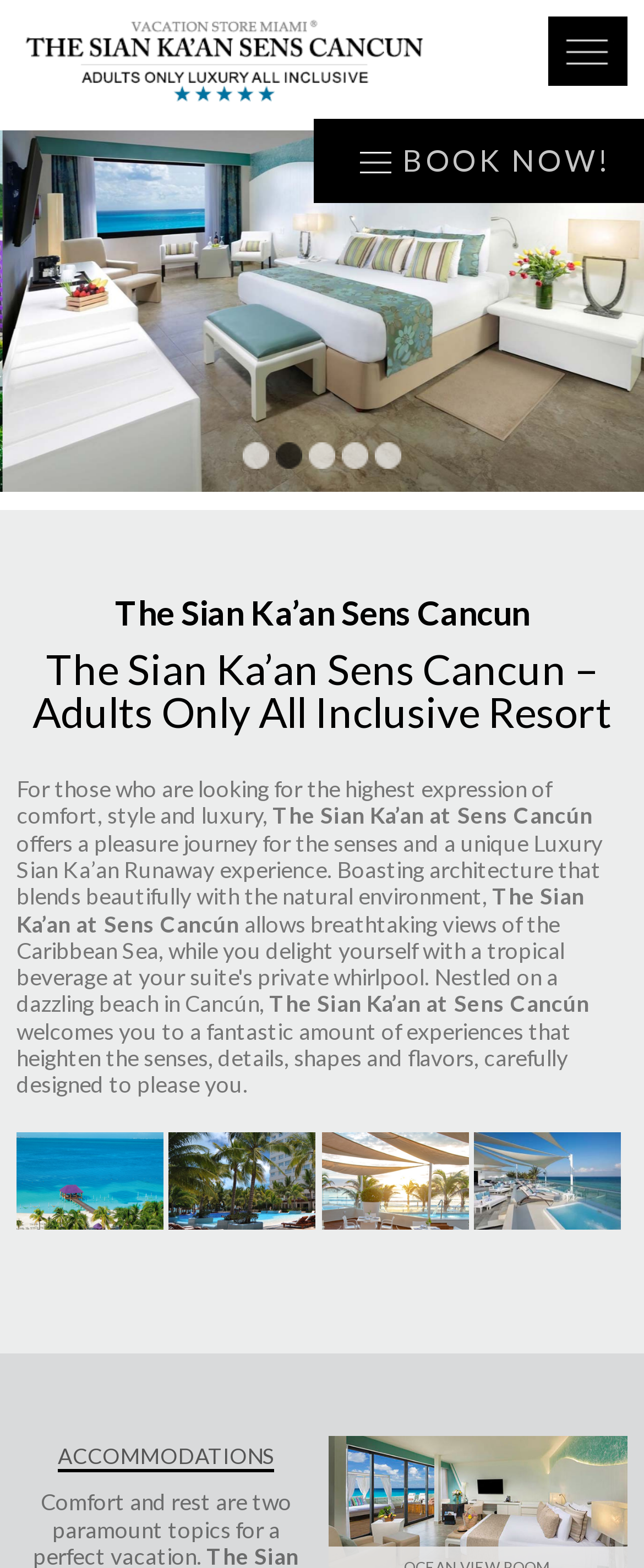Give a one-word or one-phrase response to the question:
What is the purpose of the resort?

Providing a pleasure journey